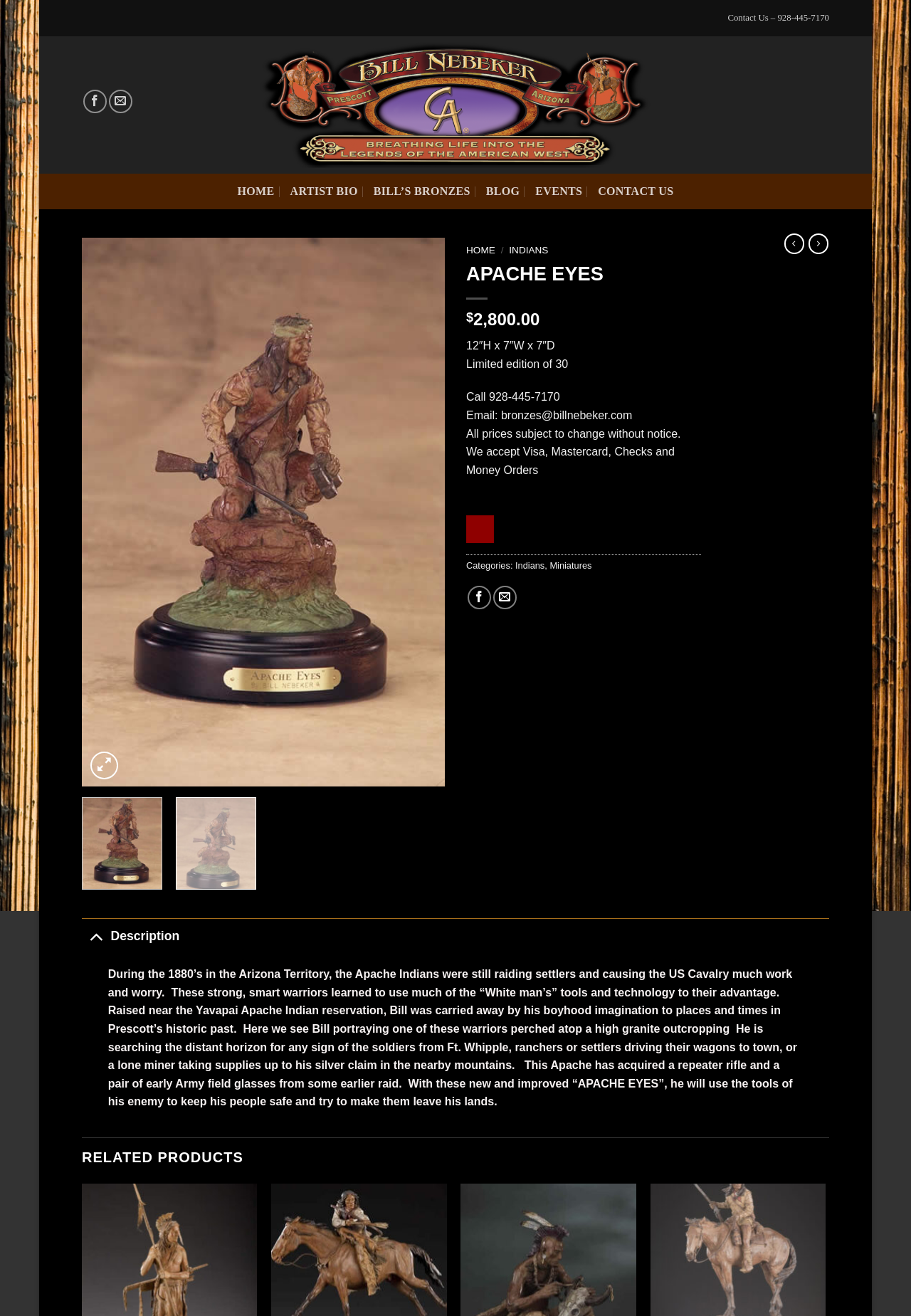Please identify the bounding box coordinates for the region that you need to click to follow this instruction: "Go to top of the page".

[0.953, 0.667, 0.983, 0.688]